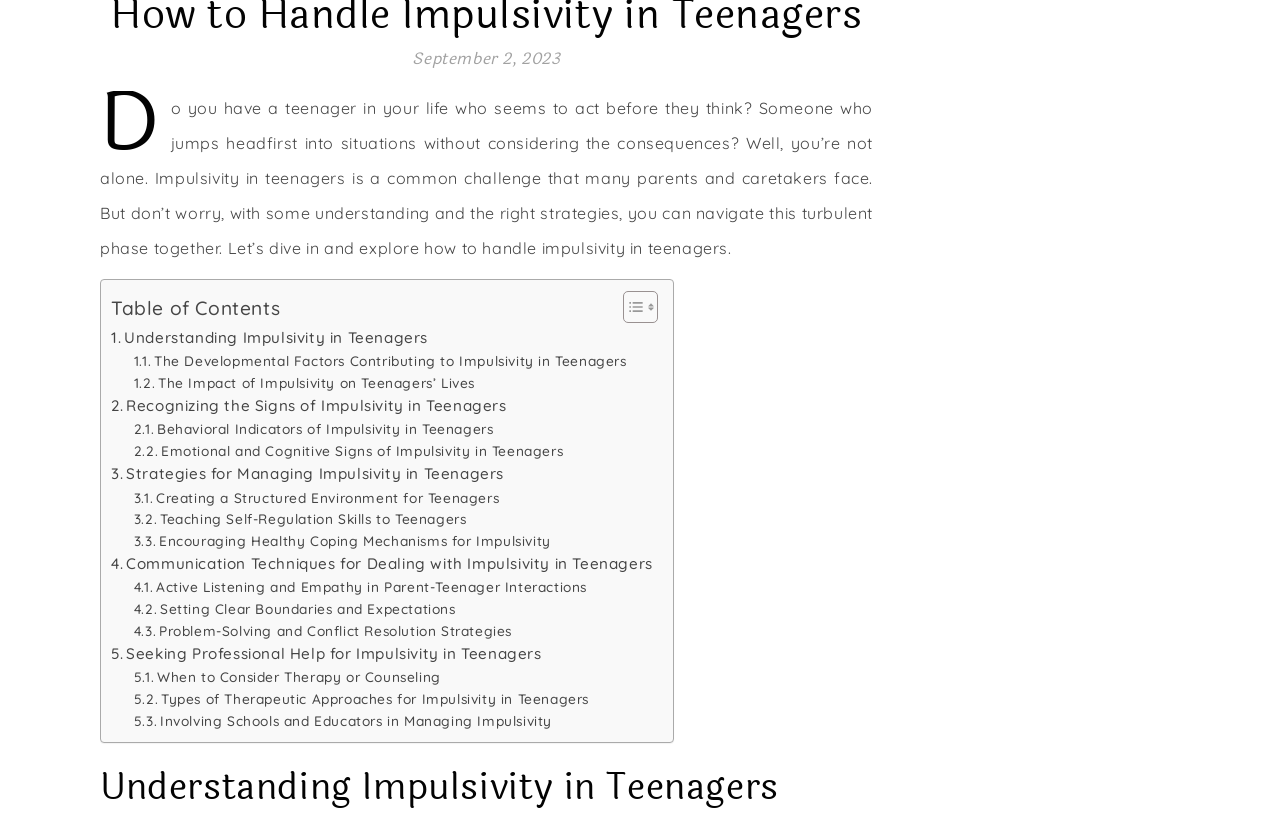Please provide a short answer using a single word or phrase for the question:
What is the title of the first section in the article?

Understanding Impulsivity in Teenagers